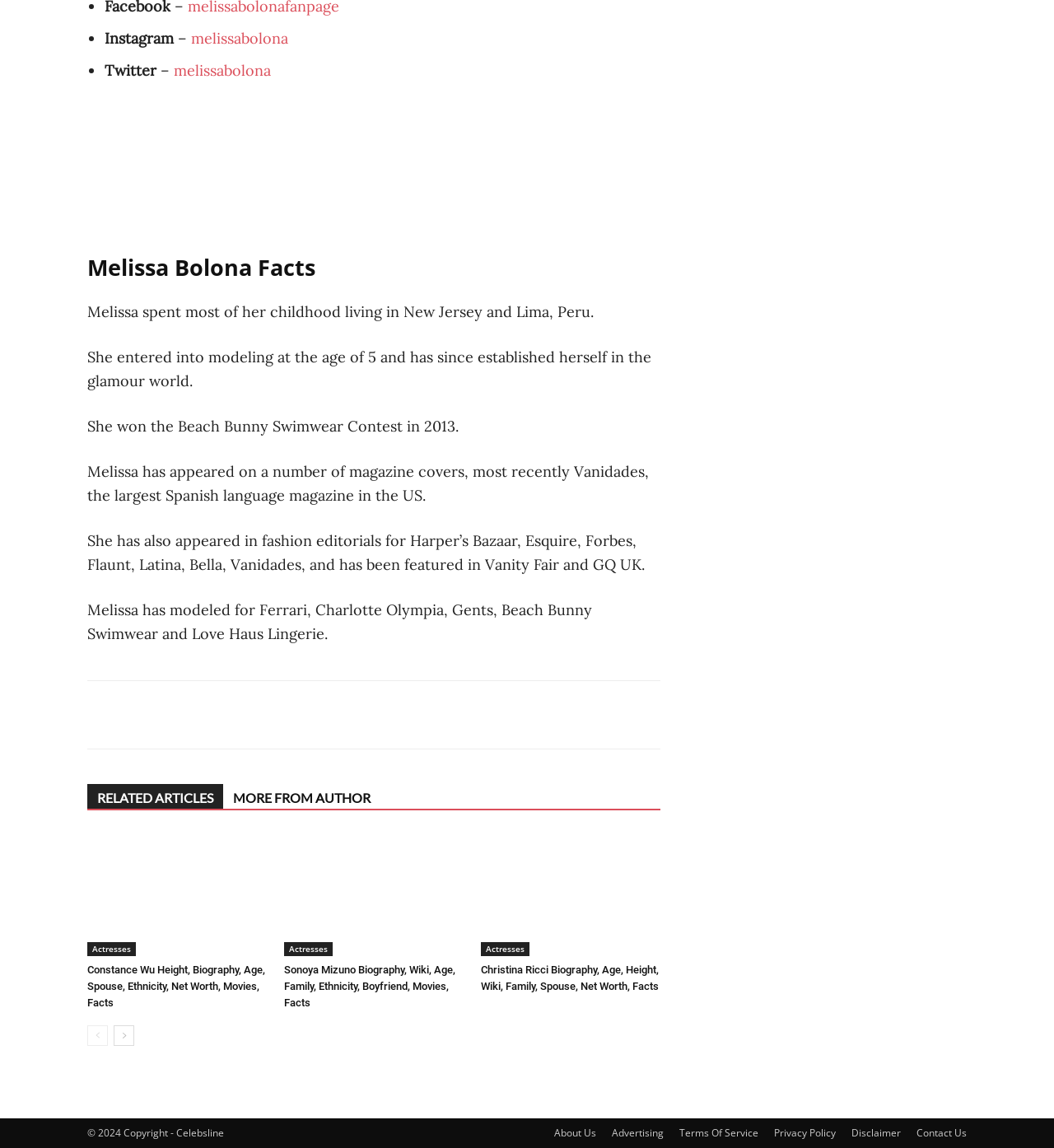What is the purpose of the links at the bottom of the webpage?
Please answer the question with a detailed response using the information from the screenshot.

The links at the bottom of the webpage, such as 'prev-page' and 'next-page', suggest that they are used to navigate to other pages, possibly containing more information or related content.